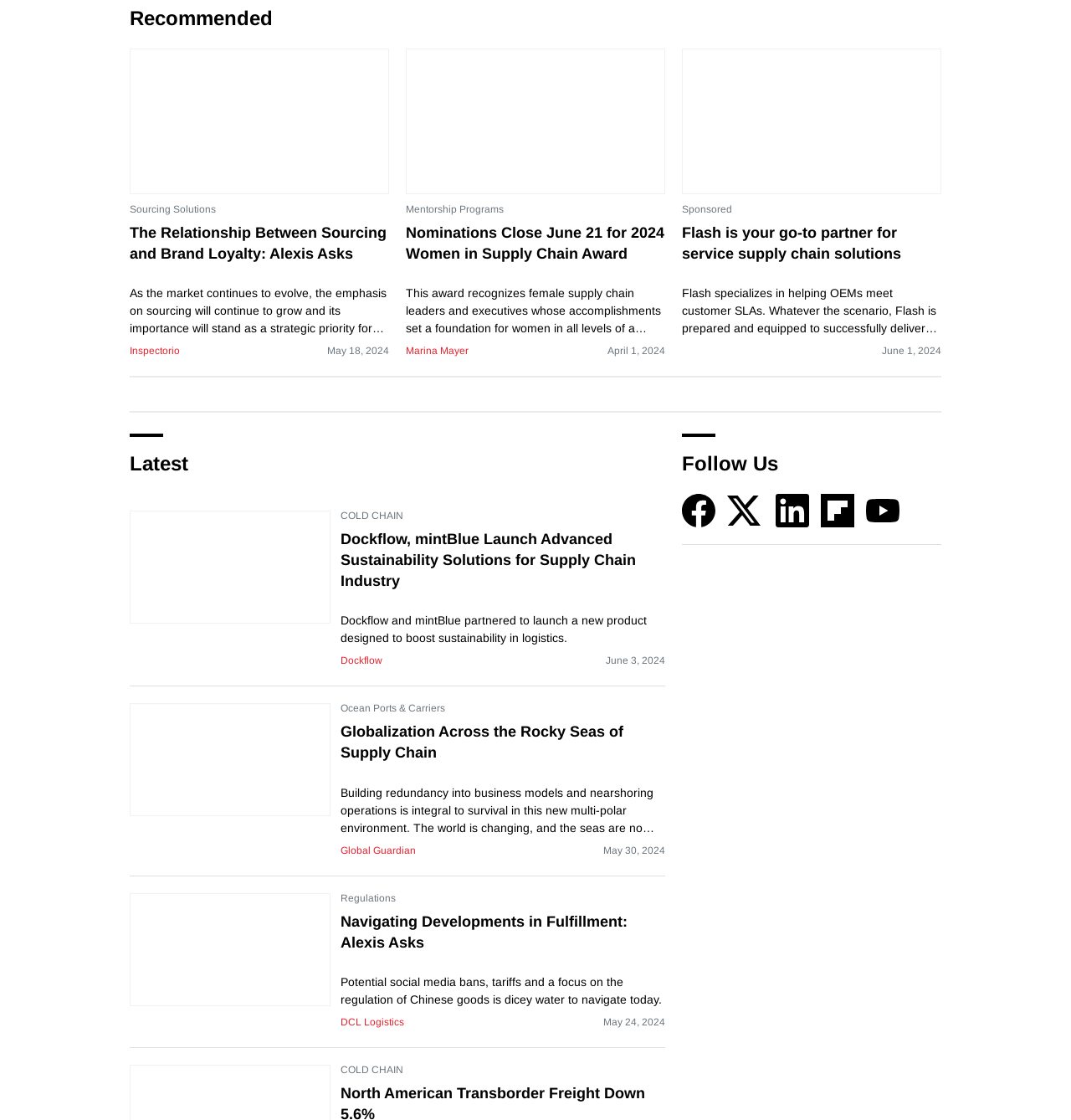Answer the question using only a single word or phrase: 
What social media platform is represented by the icon with a bird?

Twitter